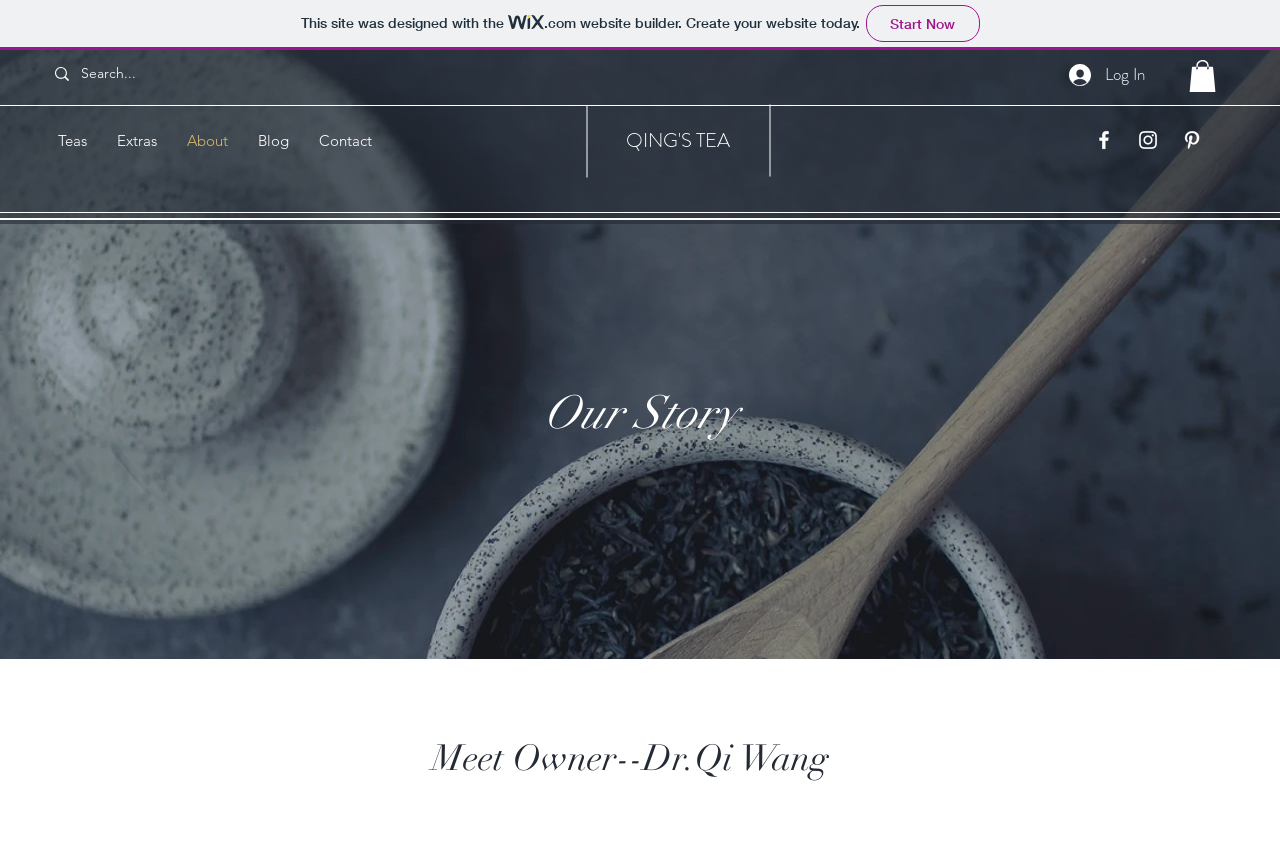Identify the bounding box for the UI element that is described as follows: "Extras".

[0.08, 0.135, 0.134, 0.192]